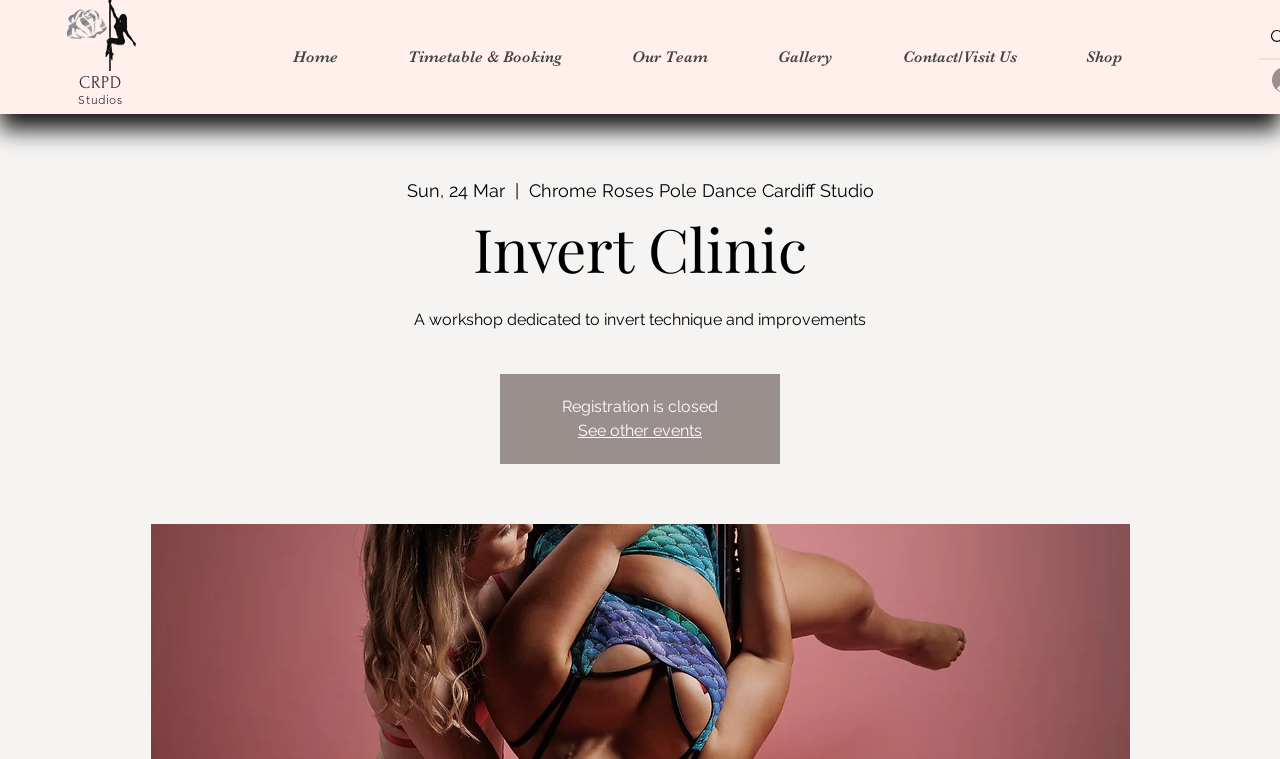Can you specify the bounding box coordinates for the region that should be clicked to fulfill this instruction: "visit our team page".

[0.466, 0.049, 0.58, 0.101]